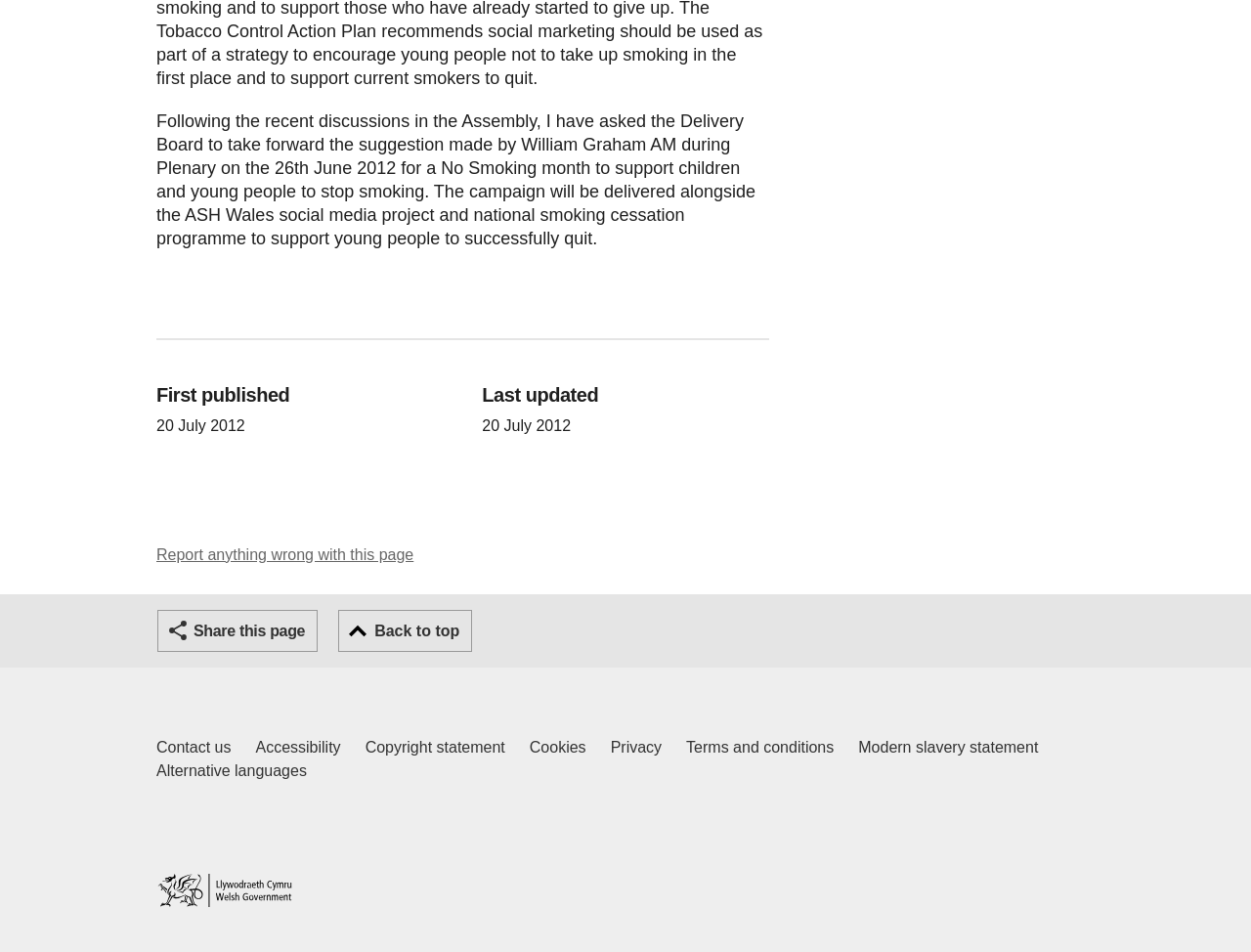Please give a concise answer to this question using a single word or phrase: 
What is the purpose of the campaign mentioned?

to support children and young people to stop smoking